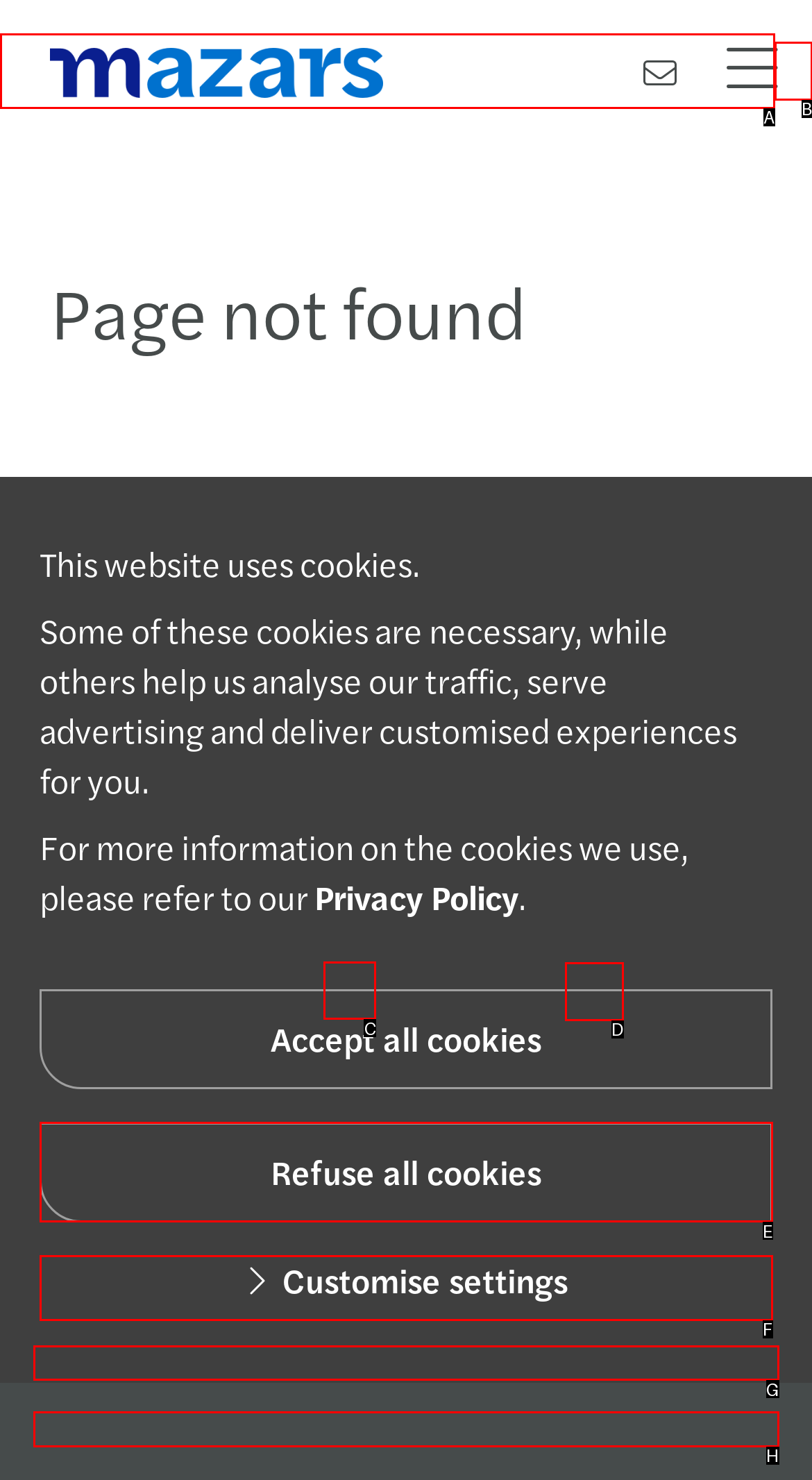Decide which letter you need to select to fulfill the task: Follow on Linkedin
Answer with the letter that matches the correct option directly.

C